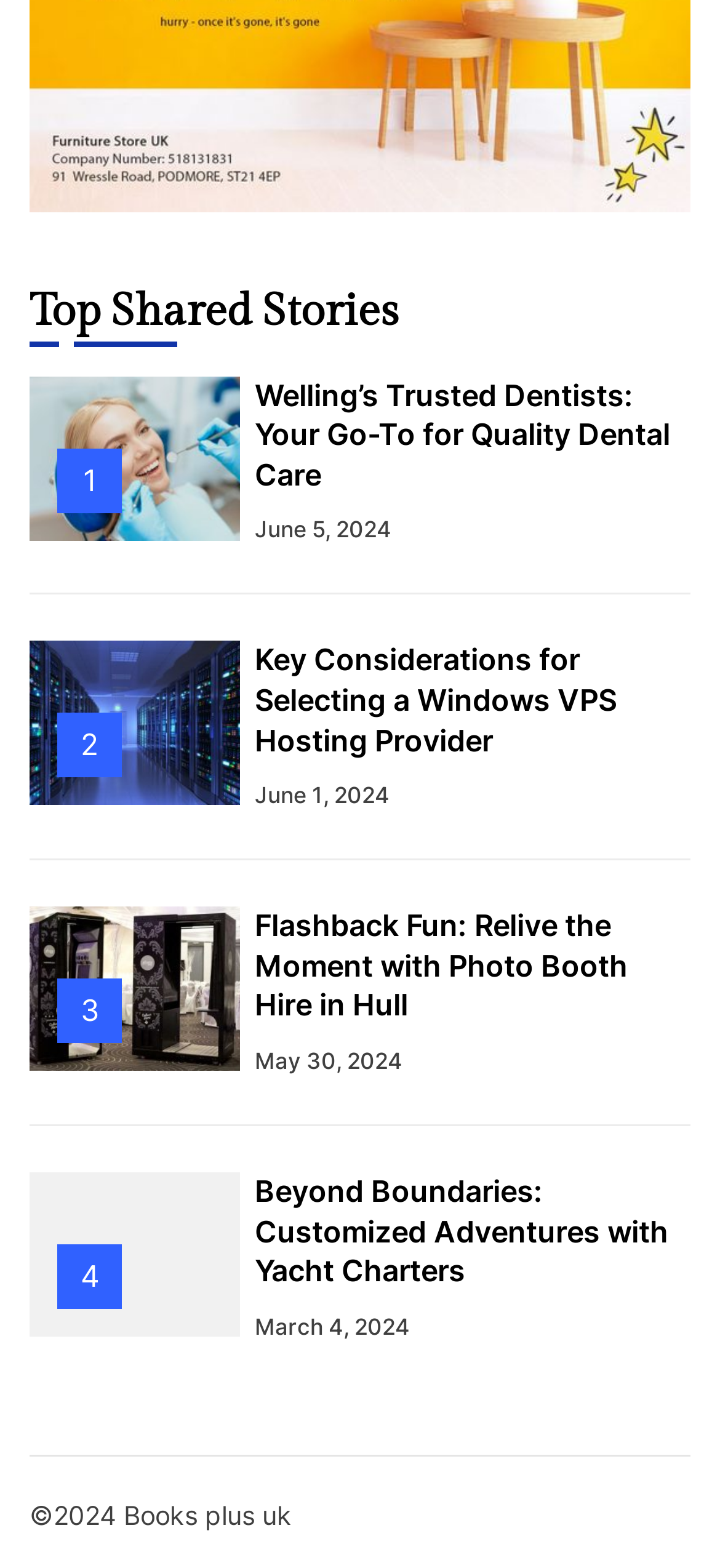Locate the bounding box coordinates of the area you need to click to fulfill this instruction: 'check the date of the article Flashback Fun: Relive the Moment with Photo Booth Hire in Hull'. The coordinates must be in the form of four float numbers ranging from 0 to 1: [left, top, right, bottom].

[0.354, 0.666, 0.559, 0.688]